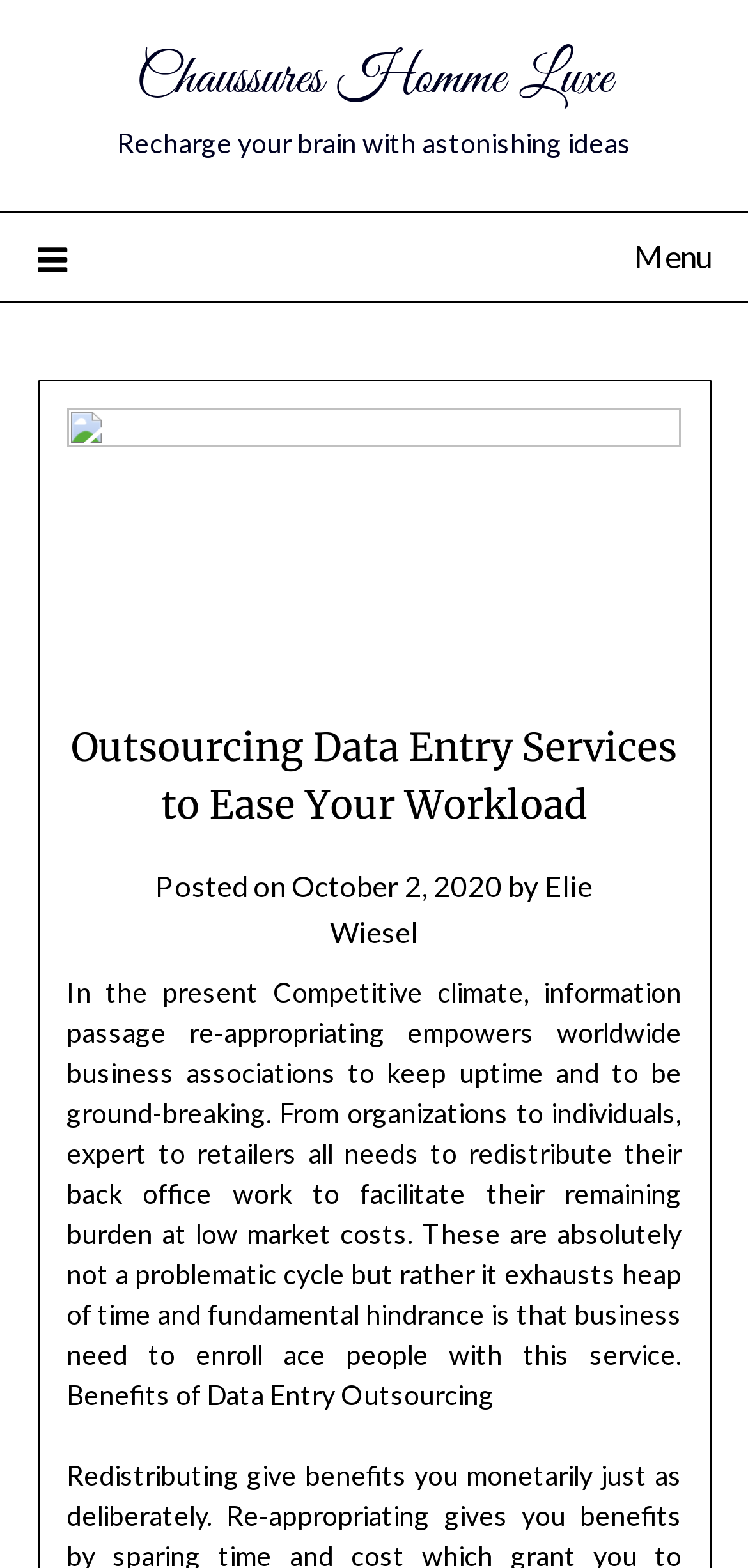For the given element description Menu, determine the bounding box coordinates of the UI element. The coordinates should follow the format (top-left x, top-left y, bottom-right x, bottom-right y) and be within the range of 0 to 1.

[0.05, 0.135, 0.95, 0.191]